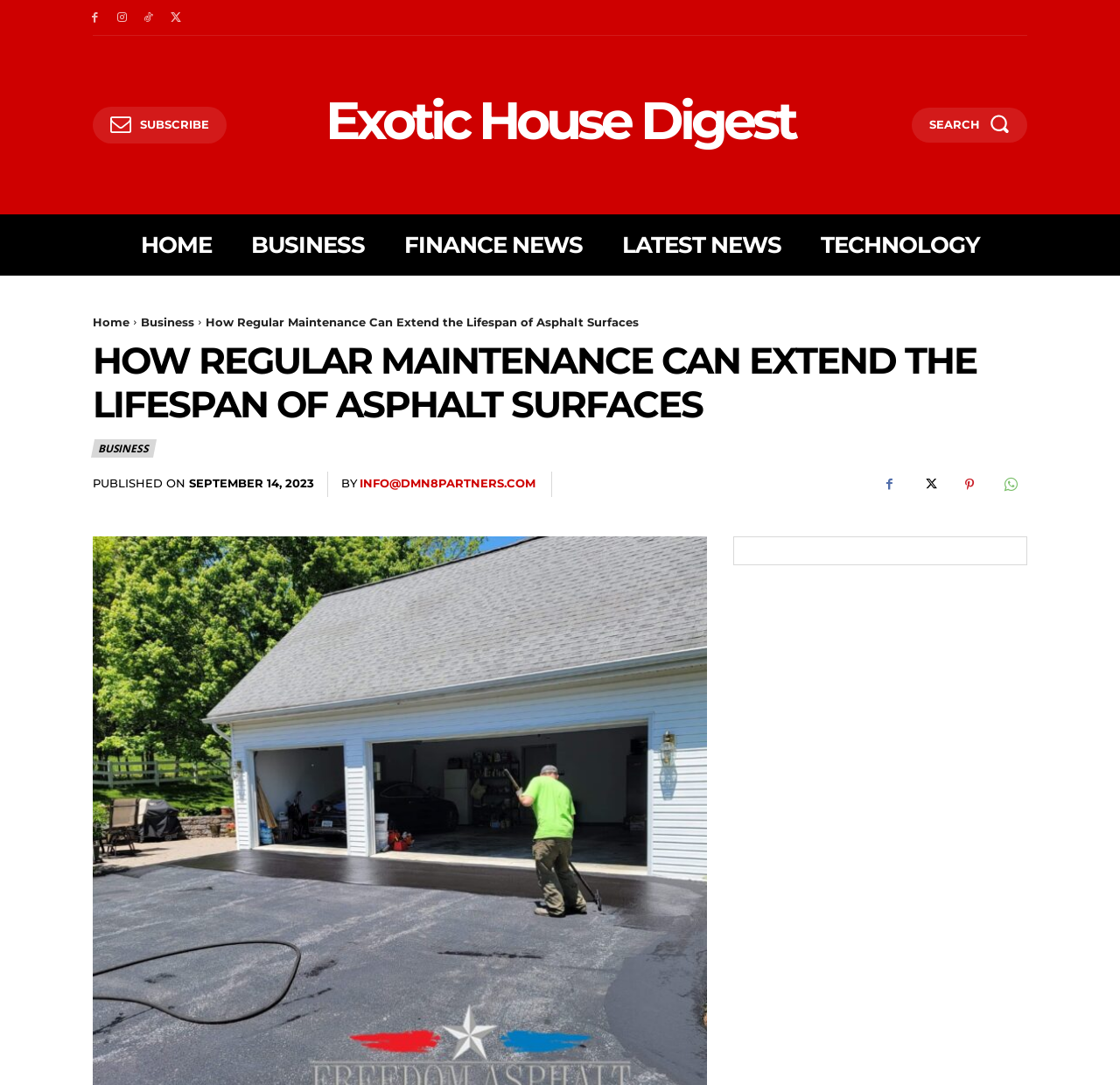How many social media links are at the bottom of the page?
Use the screenshot to answer the question with a single word or phrase.

4